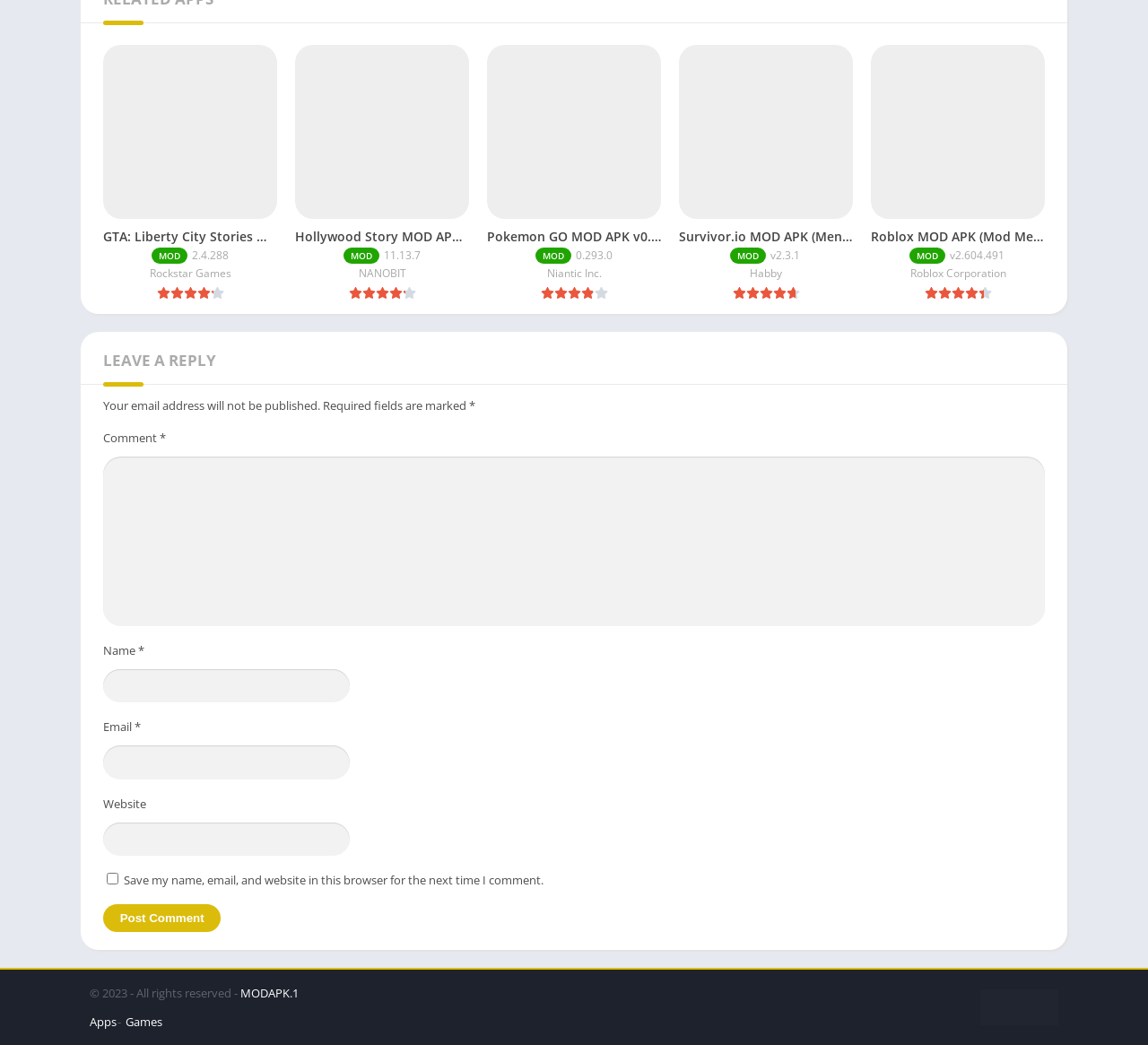Please provide the bounding box coordinates in the format (top-left x, top-left y, bottom-right x, bottom-right y). Remember, all values are floating point numbers between 0 and 1. What is the bounding box coordinate of the region described as: MODAPK.1

[0.209, 0.943, 0.26, 0.958]